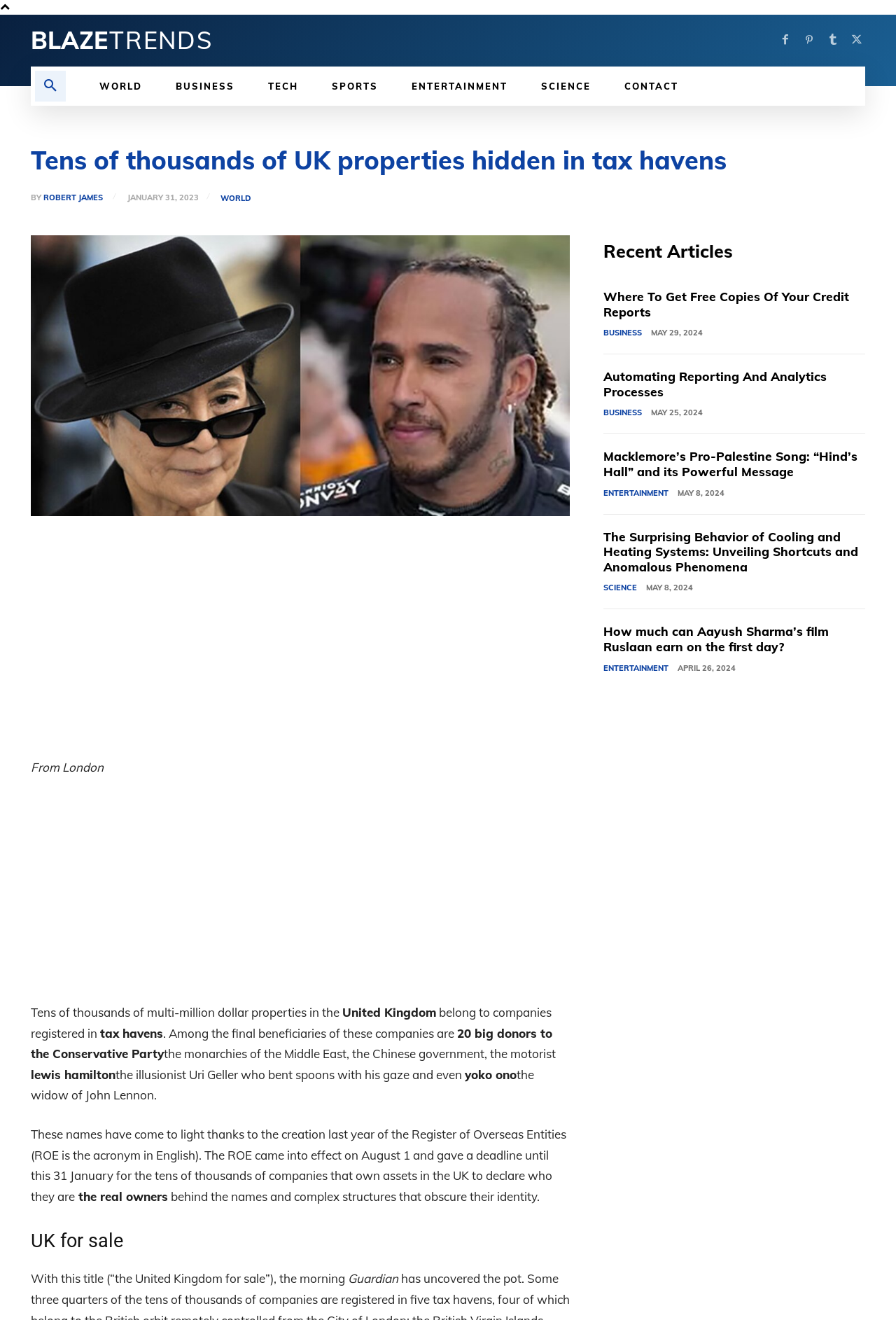Please identify the bounding box coordinates of the element's region that needs to be clicked to fulfill the following instruction: "Visit the 'WORLD' section". The bounding box coordinates should consist of four float numbers between 0 and 1, i.e., [left, top, right, bottom].

[0.092, 0.05, 0.177, 0.08]